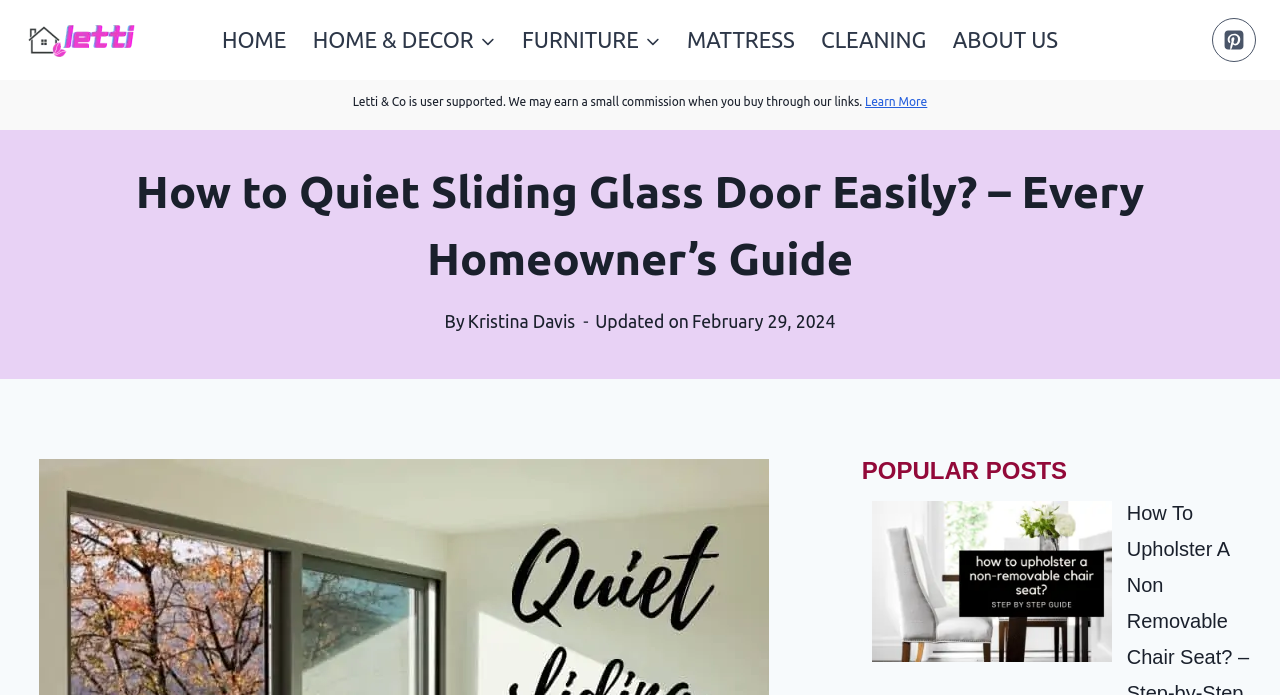Provide the bounding box coordinates for the area that should be clicked to complete the instruction: "Click on Admin".

None